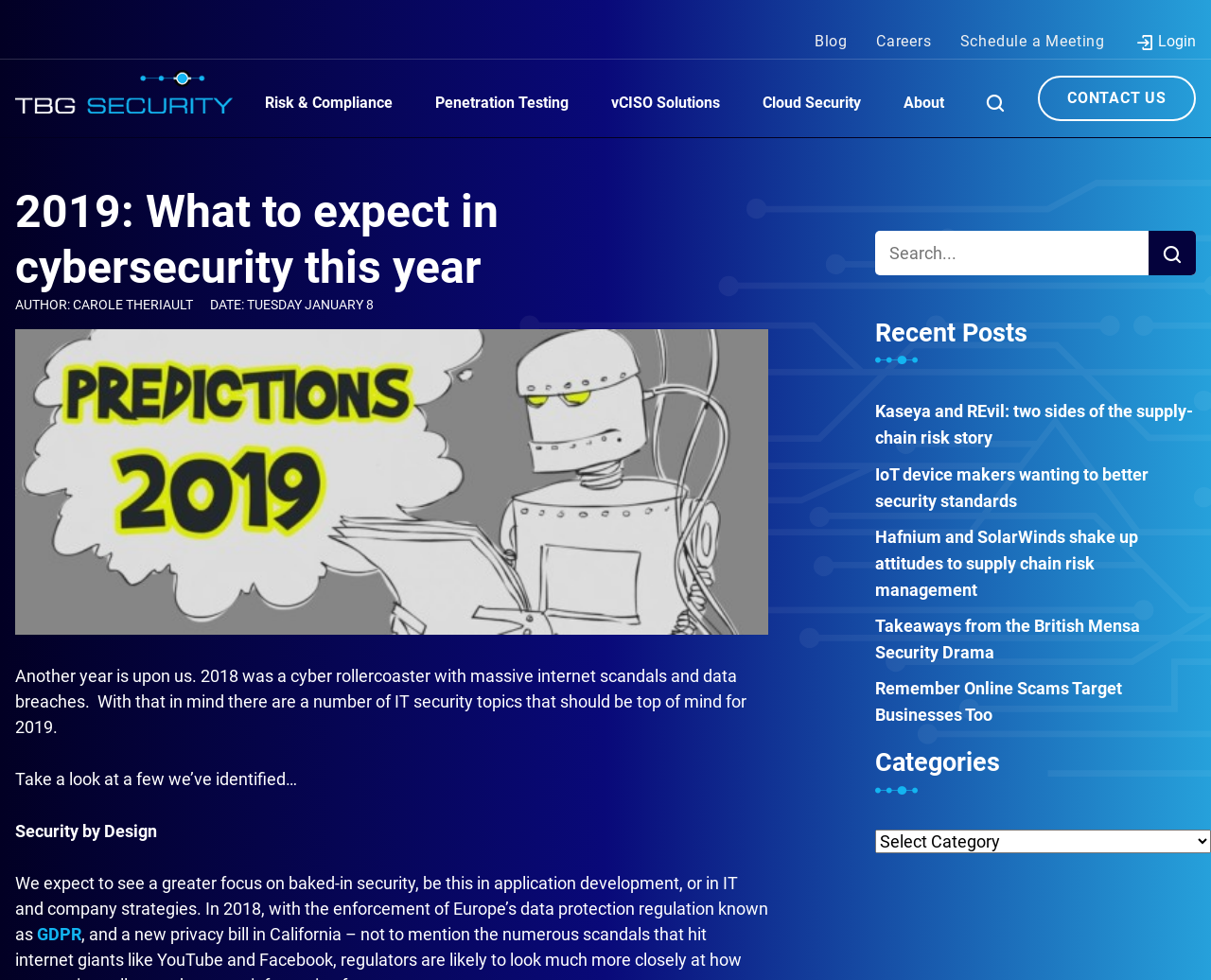How many recent posts are listed?
Provide an in-depth and detailed answer to the question.

I counted the number of link elements under the heading 'Recent Posts' and found that there are 5 recent posts listed.